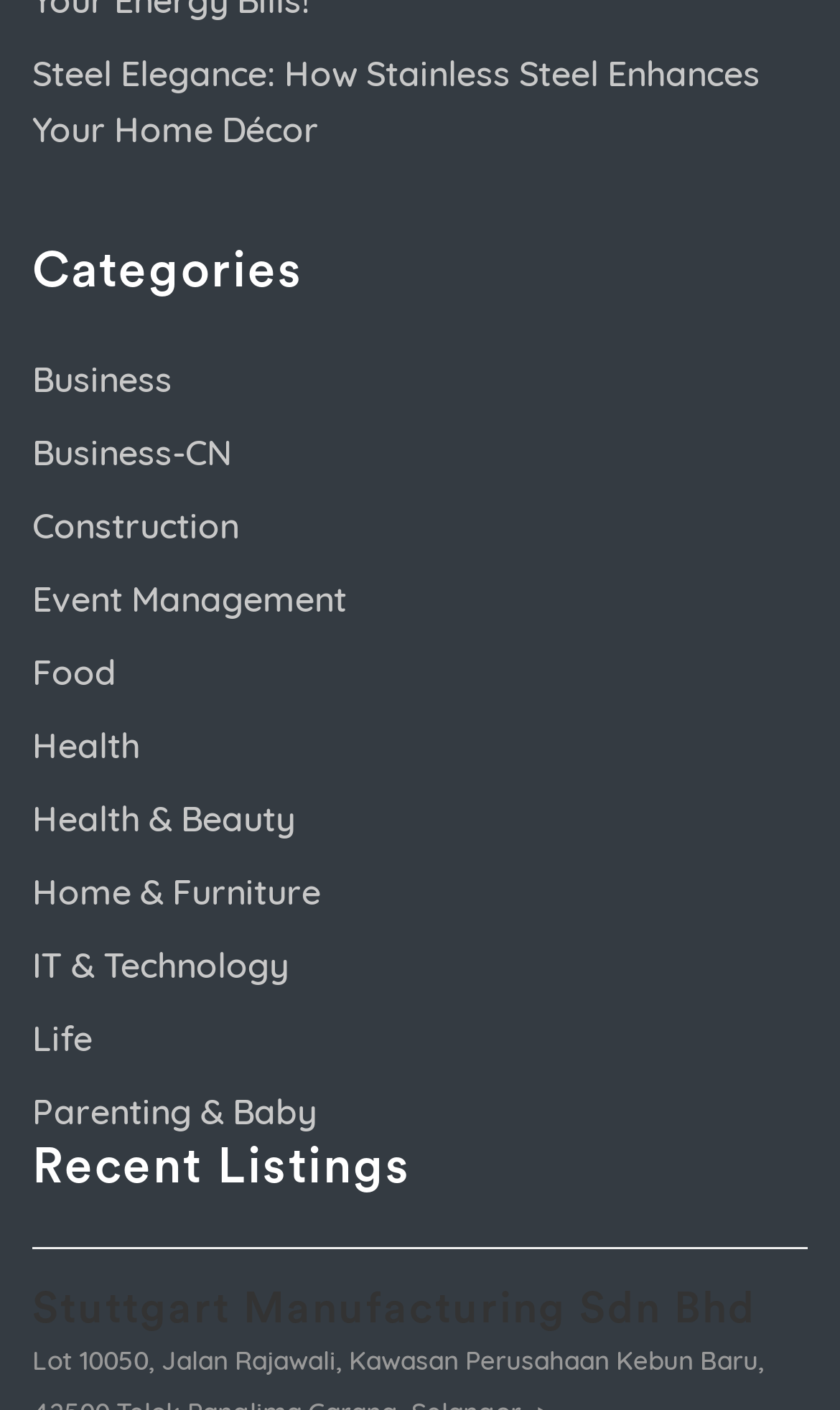Respond to the question below with a single word or phrase: What is the topic of the article linked at the top?

Stainless Steel